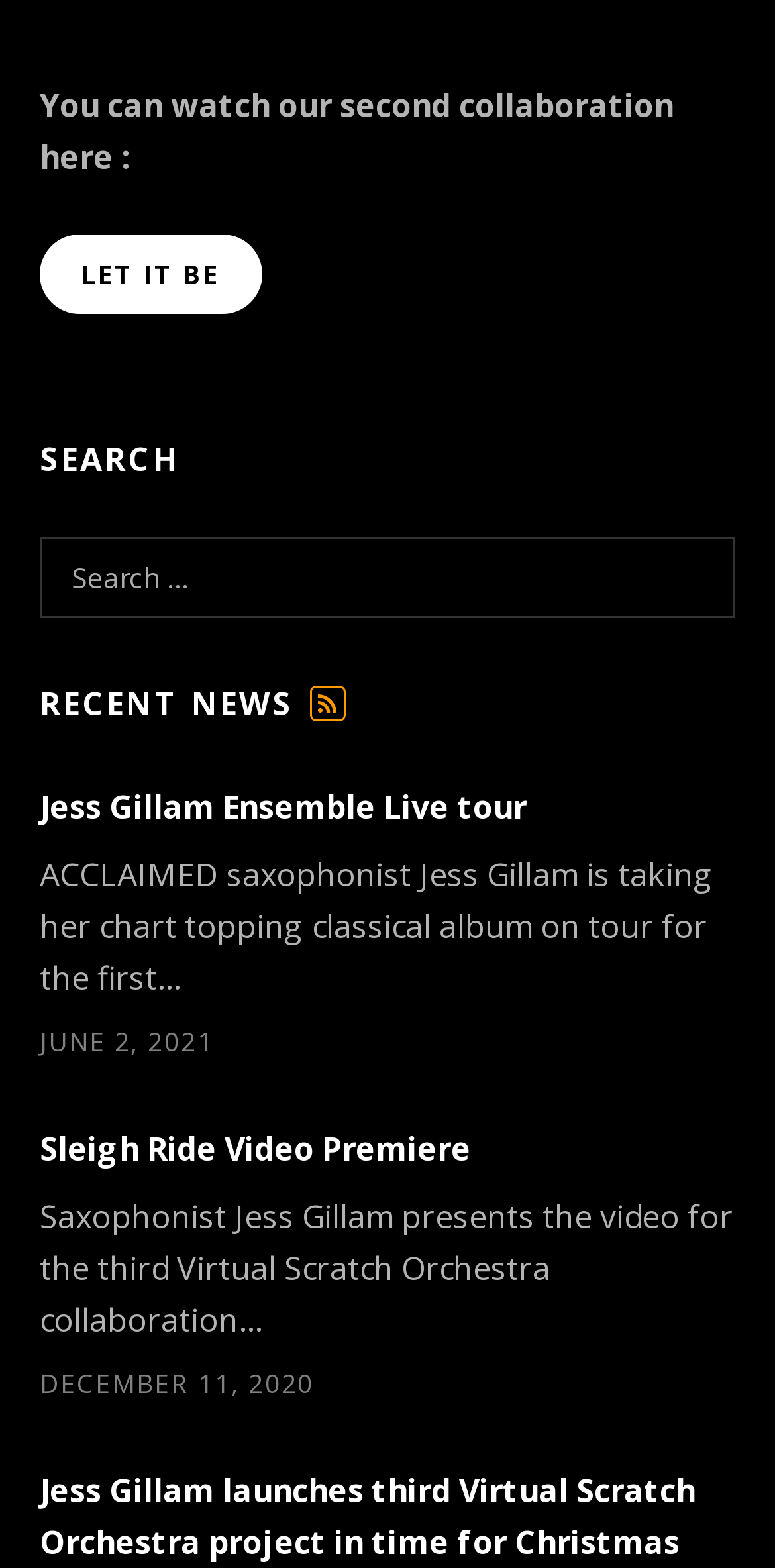Utilize the information from the image to answer the question in detail:
What is the title of the second collaboration?

The title of the second collaboration is mentioned in the StaticText element with the text 'LET IT BE' located at the top of the webpage.